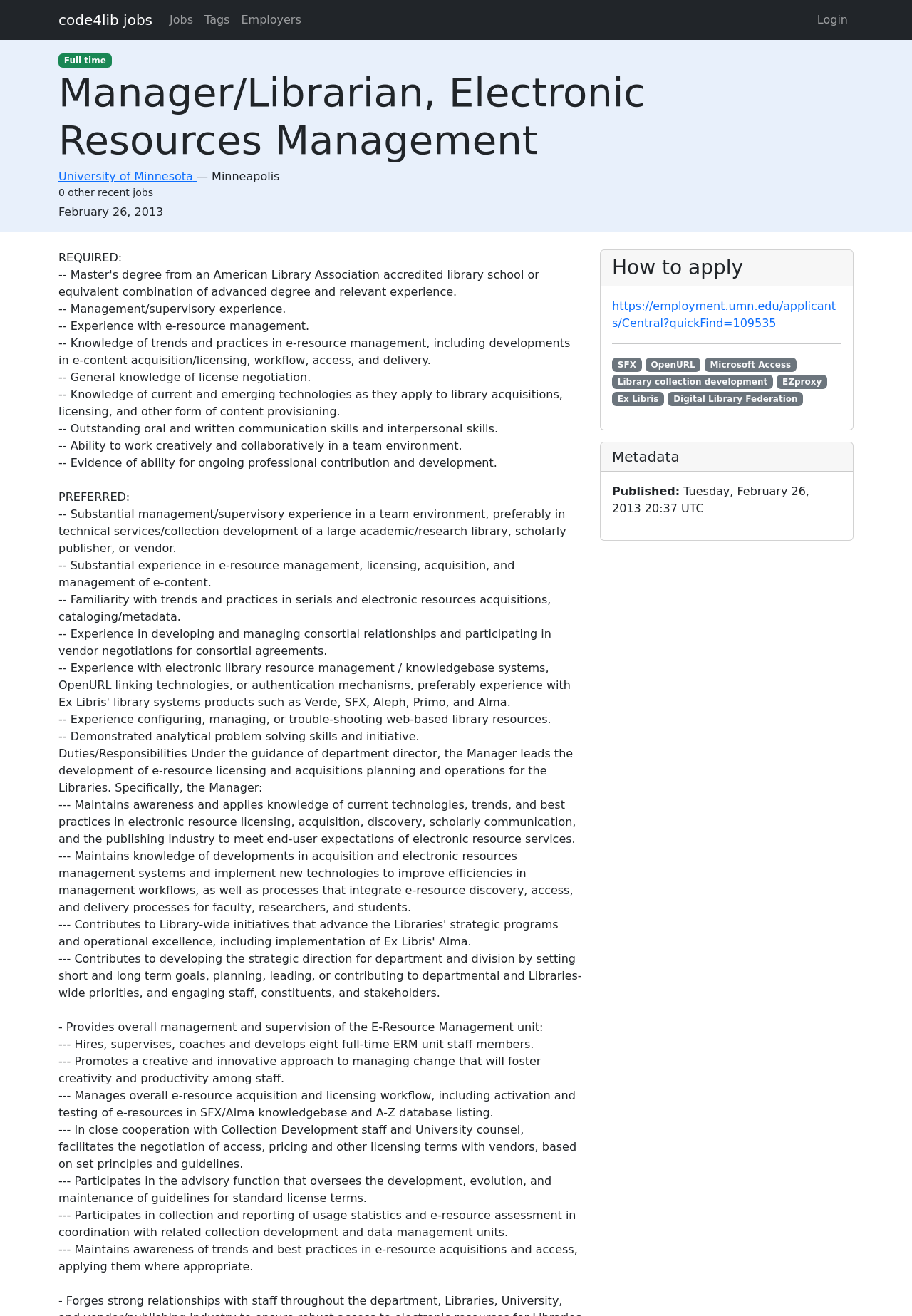Find the bounding box coordinates of the element to click in order to complete this instruction: "View the job details of 'Manager/Librarian, Electronic Resources Management' at 'University of Minnesota'". The bounding box coordinates must be four float numbers between 0 and 1, denoted as [left, top, right, bottom].

[0.064, 0.052, 0.936, 0.125]